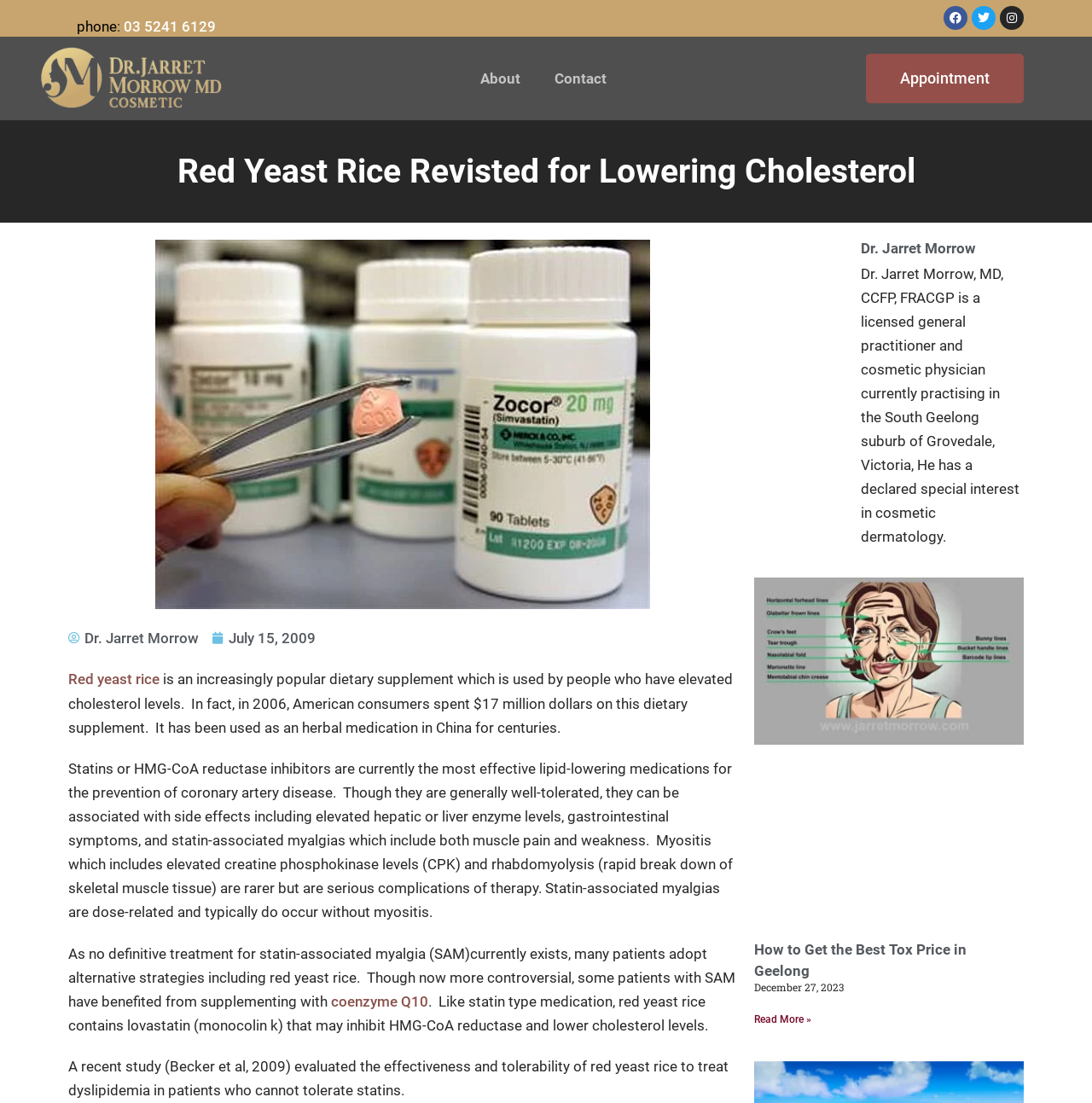What is the name of the medication mentioned in the article?
Could you please answer the question thoroughly and with as much detail as possible?

I found the name of the medication by reading the StaticText that discusses the side effects of statins, which are currently the most effective lipid-lowering medications for the prevention of coronary artery disease.